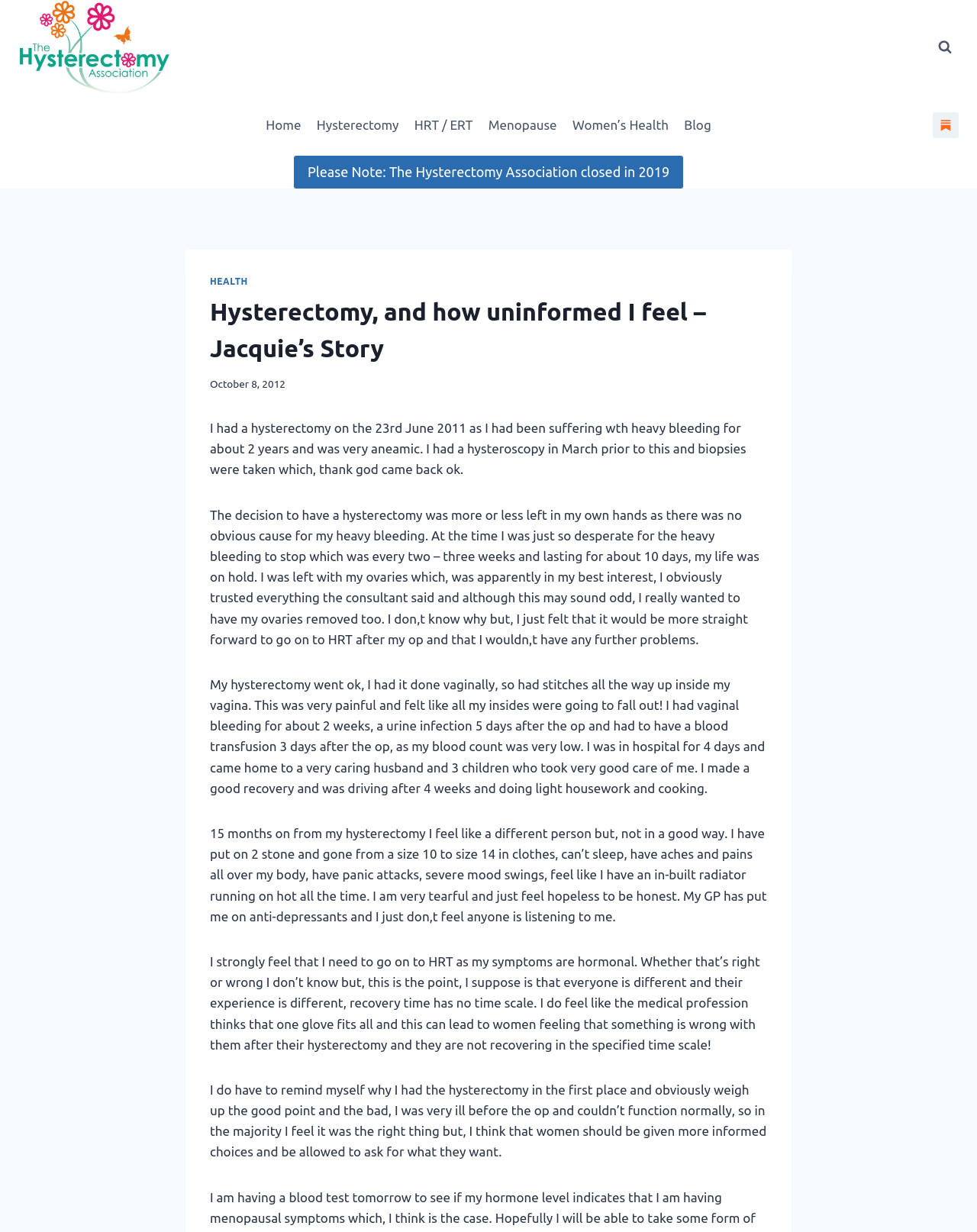Bounding box coordinates are specified in the format (top-left x, top-left y, bottom-right x, bottom-right y). All values are floating point numbers bounded between 0 and 1. Please provide the bounding box coordinate of the region this sentence describes: Hysterectomy

[0.316, 0.087, 0.416, 0.116]